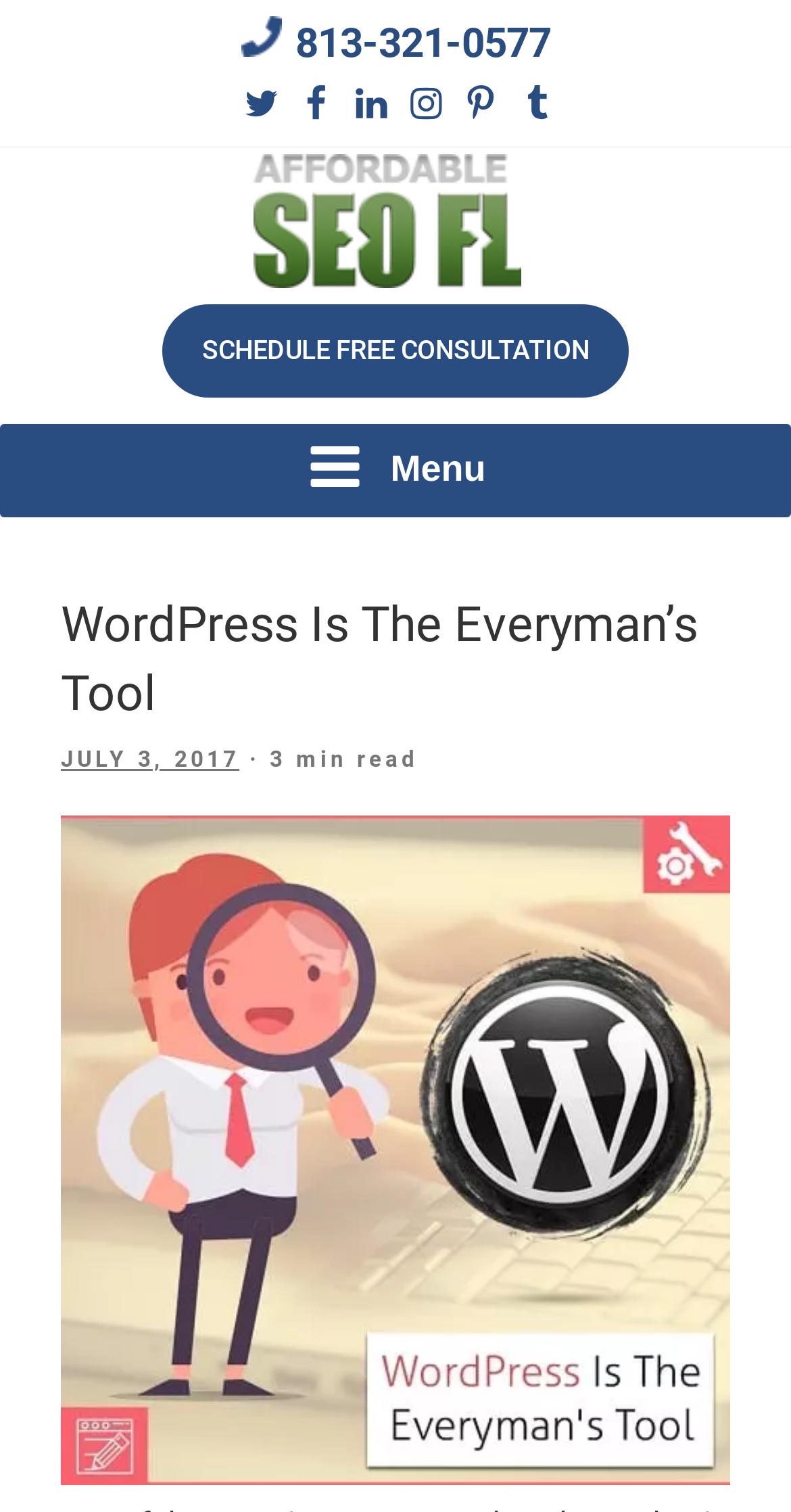How many social links are in the footer?
Please provide a comprehensive answer to the question based on the webpage screenshot.

In the footer section, there are 6 social links, which are represented by icons.